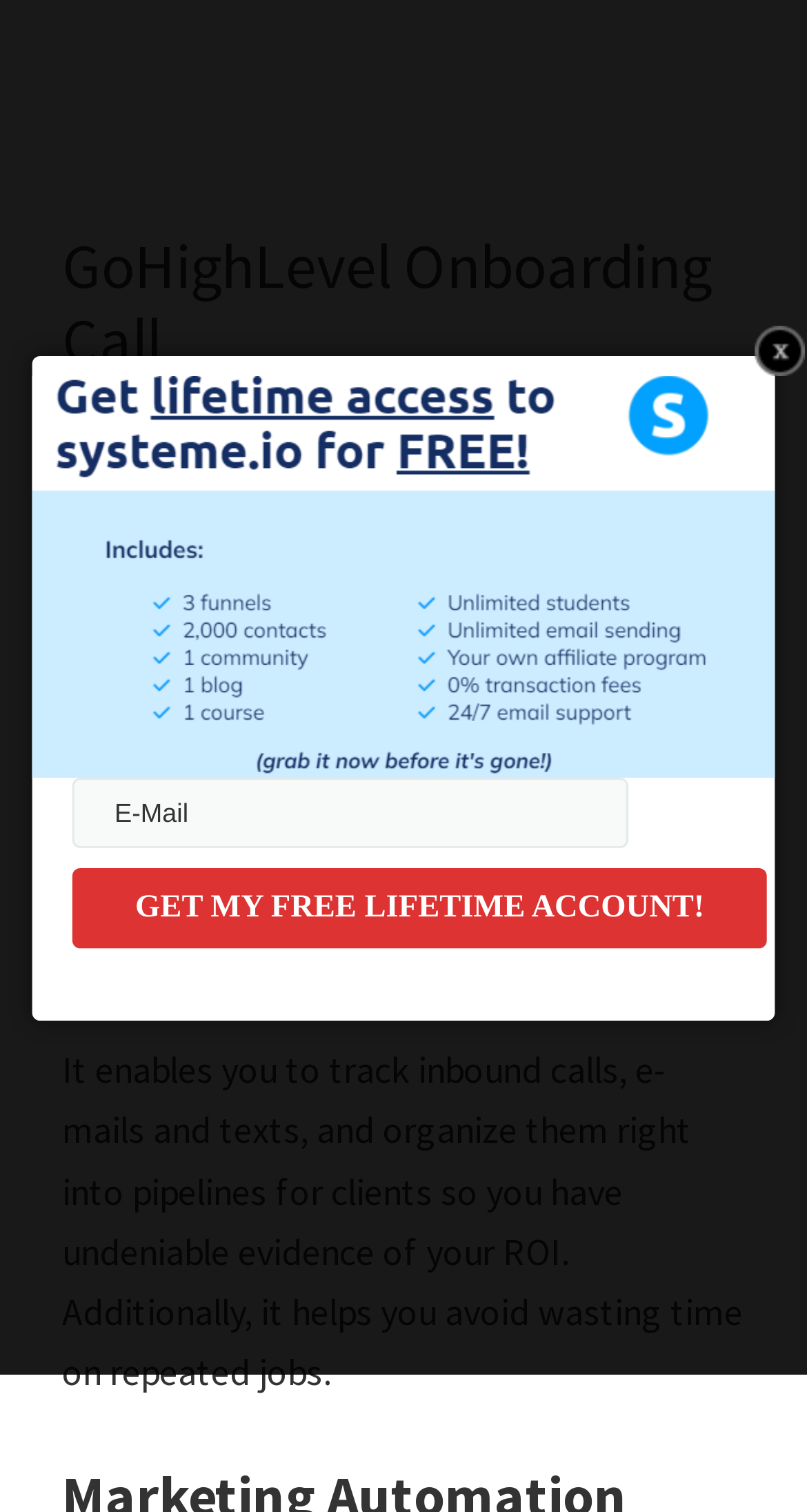What is GoHighLevel?
Provide an in-depth and detailed answer to the question.

Based on the webpage content, GoHighLevel is an all-in-one sales and marketing platform with built-in CRM and automated pipelines, which can replace devices like ClickFunnels, ActiveCampaign, and Kajabi.